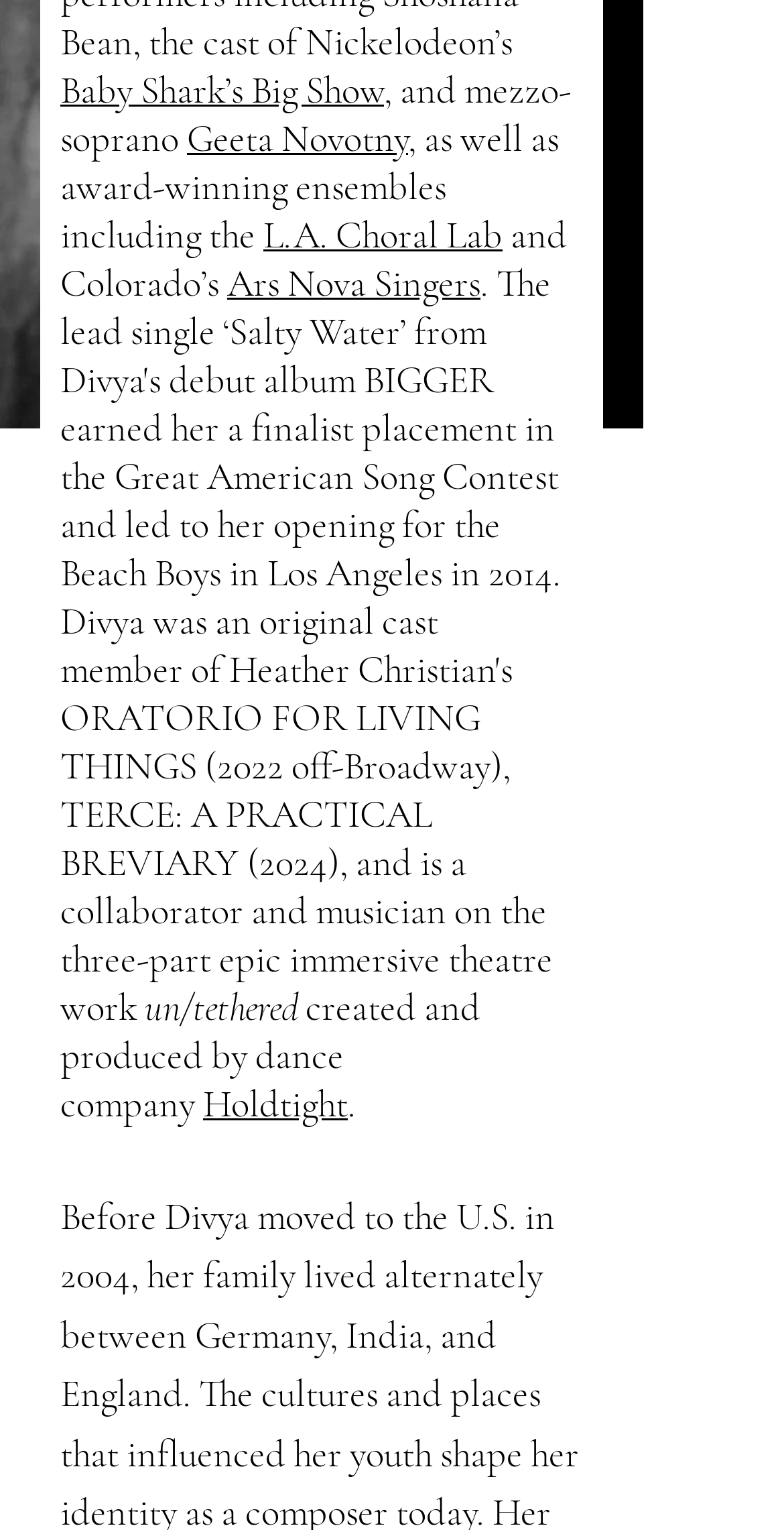Bounding box coordinates are specified in the format (top-left x, top-left y, bottom-right x, bottom-right y). All values are floating point numbers bounded between 0 and 1. Please provide the bounding box coordinate of the region this sentence describes: Holdtight

[0.259, 0.706, 0.444, 0.736]